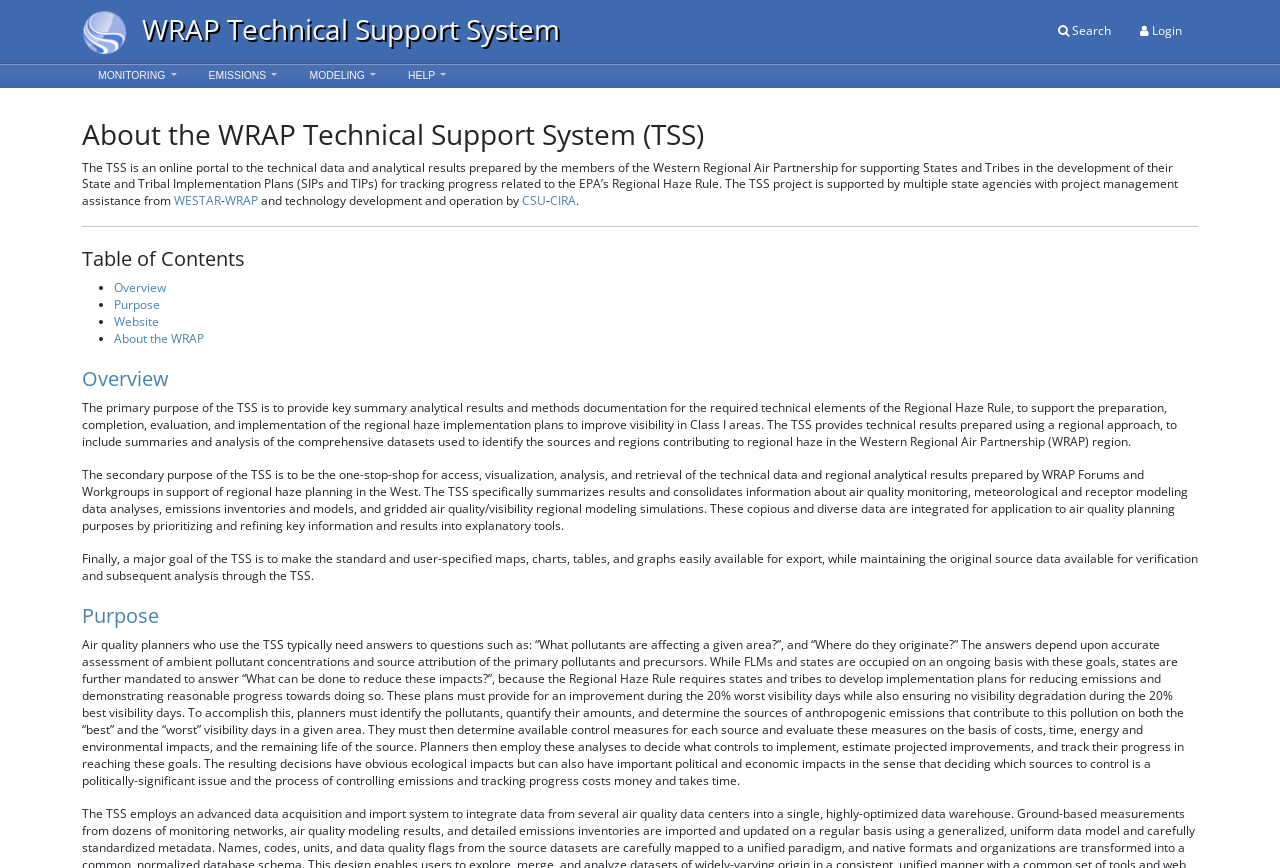Pinpoint the bounding box coordinates of the element that must be clicked to accomplish the following instruction: "Learn about the WRAP Technical Support System". The coordinates should be in the format of four float numbers between 0 and 1, i.e., [left, top, right, bottom].

[0.064, 0.136, 0.936, 0.175]